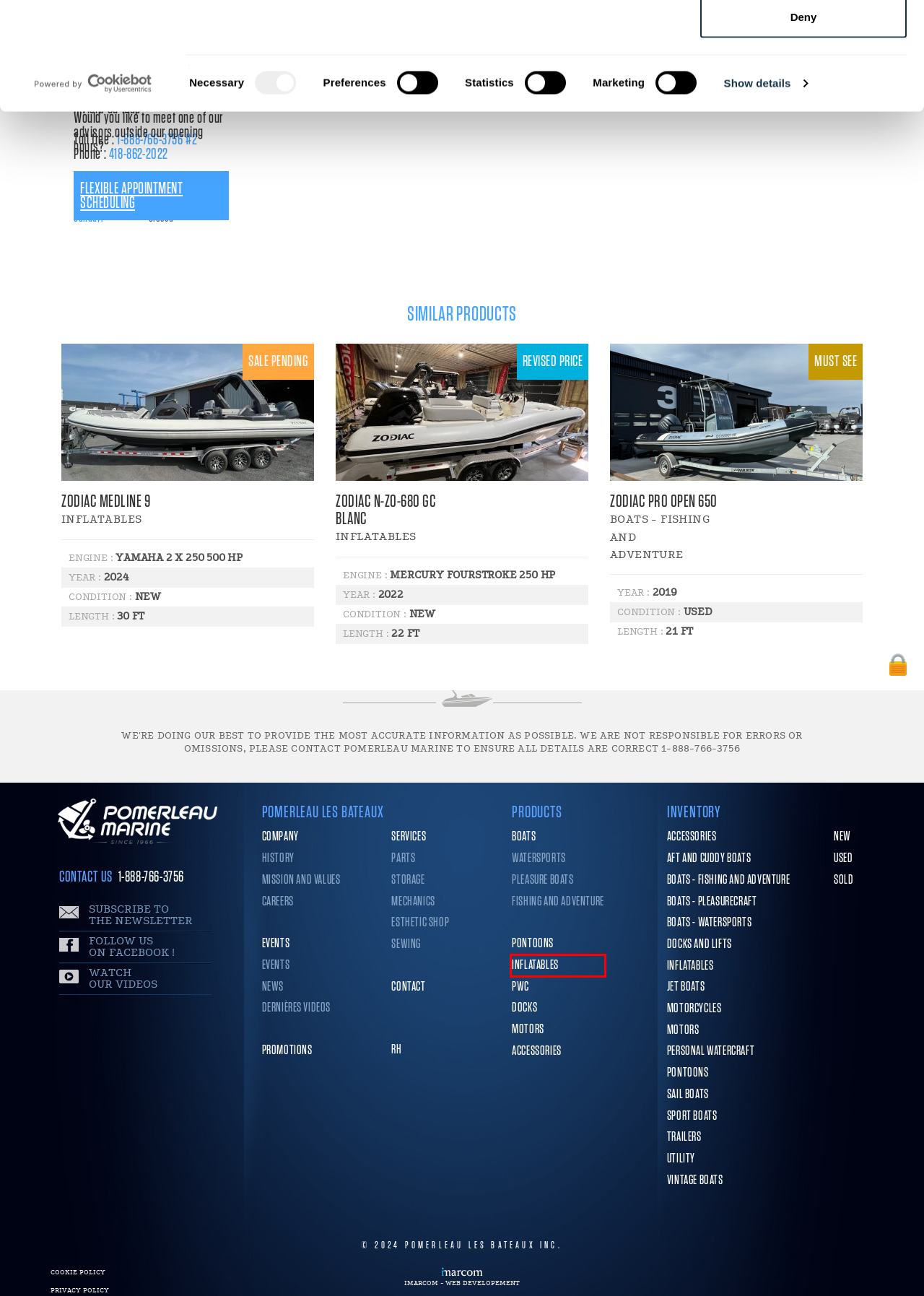You have a screenshot of a webpage where a red bounding box highlights a specific UI element. Identify the description that best matches the resulting webpage after the highlighted element is clicked. The choices are:
A. RH
B. Privacy Policy
C. ZODIAC MEDLINE 9
D. Agence web spécialisée e-commerce - IMARCOM -
E. ZODIAC PRO OPEN 650
F. Inflatables | Pomerleau Marine
G. Water sport boats | Pomerleau Marine
H. Fishing and adventure boats | Pomerleau Marine

F